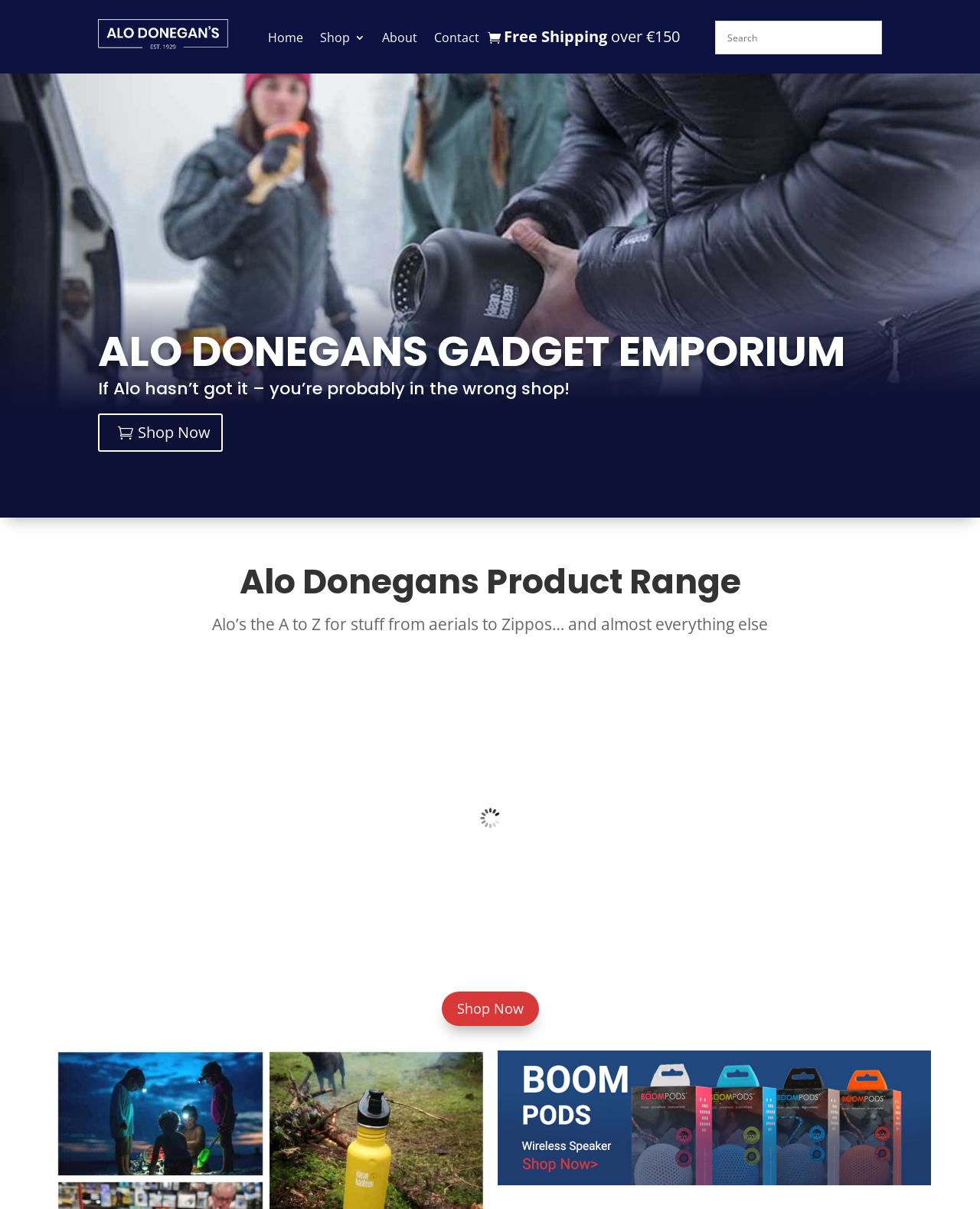Given the description of the UI element: "Home", predict the bounding box coordinates in the form of [left, top, right, bottom], with each value being a float between 0 and 1.

[0.274, 0.027, 0.309, 0.041]